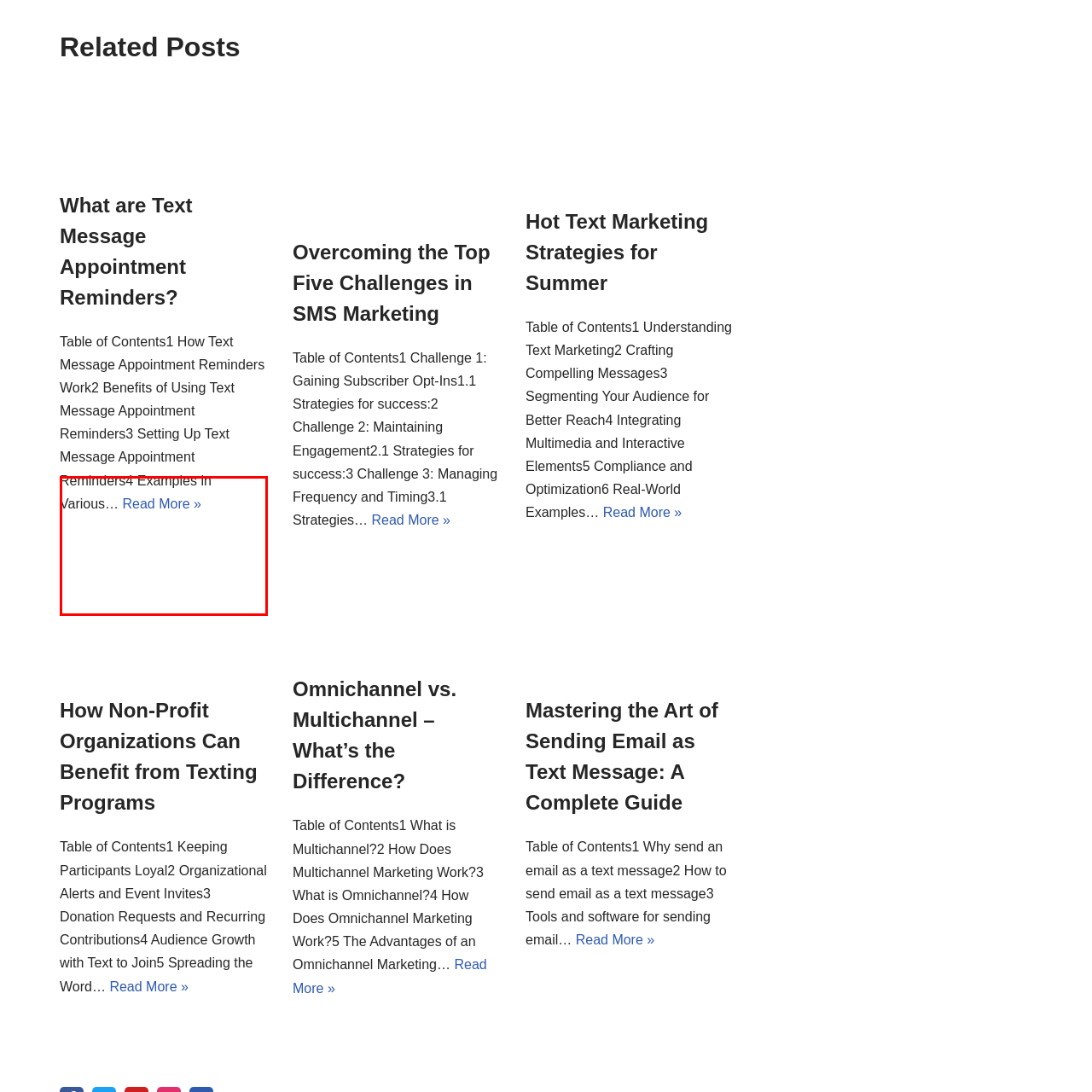What method is emphasized for communicating appreciation?
Examine the visual content inside the red box and reply with a single word or brief phrase that best answers the question.

SMS